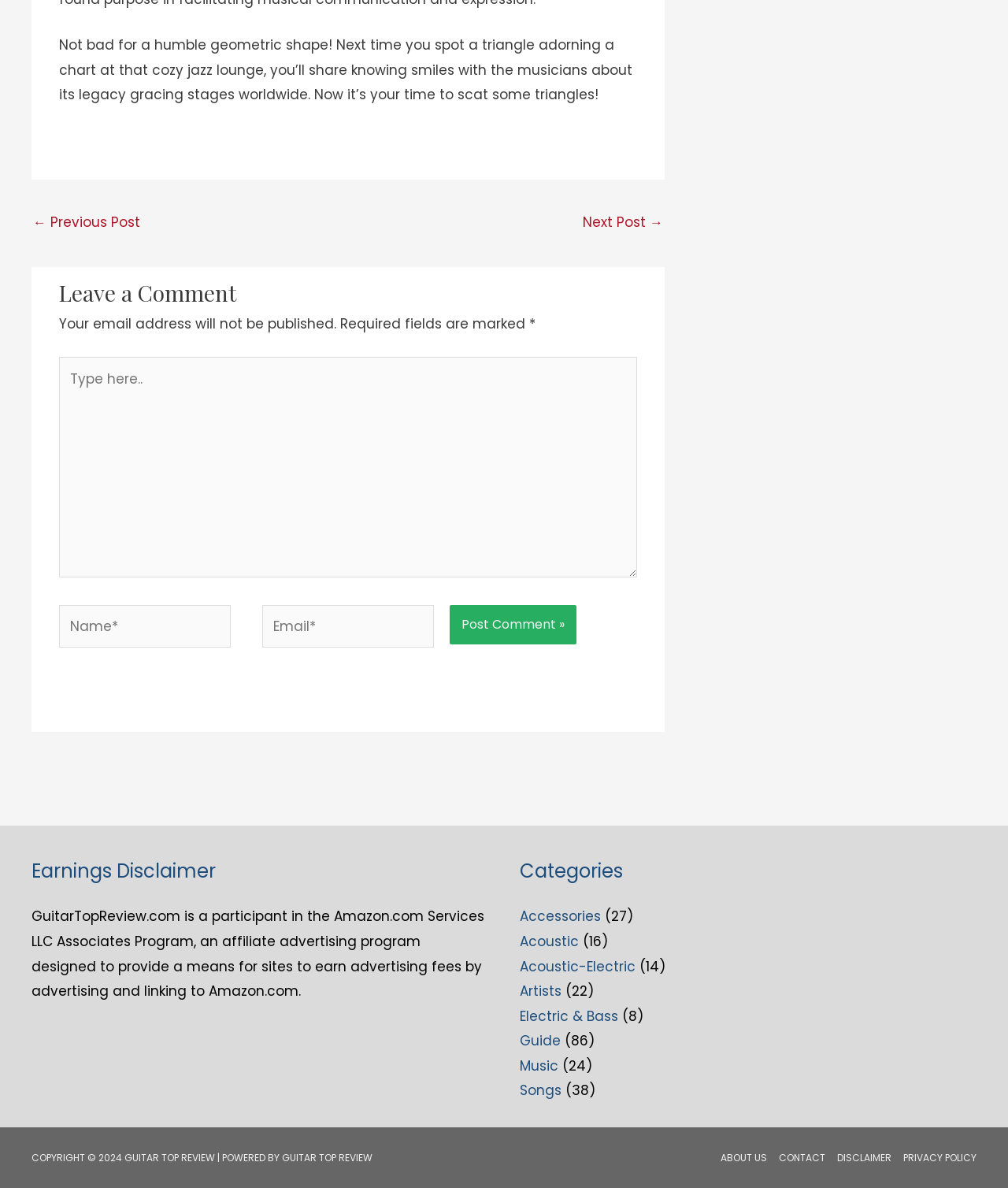Locate the bounding box coordinates of the area that needs to be clicked to fulfill the following instruction: "Type here". The coordinates should be in the format of four float numbers between 0 and 1, namely [left, top, right, bottom].

[0.059, 0.3, 0.632, 0.486]